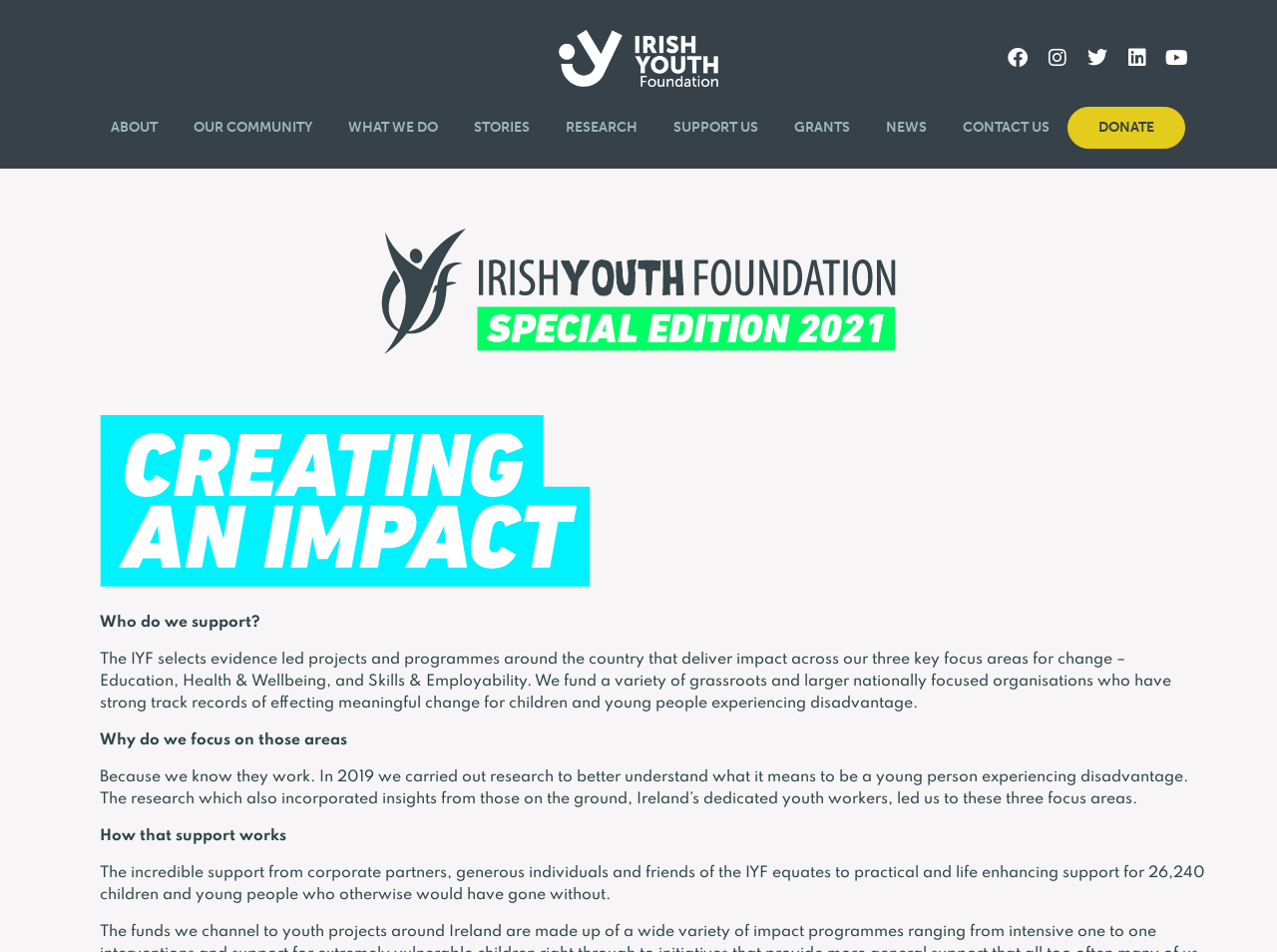Pinpoint the bounding box coordinates of the element to be clicked to execute the instruction: "Visit Facebook page".

[0.781, 0.04, 0.812, 0.082]